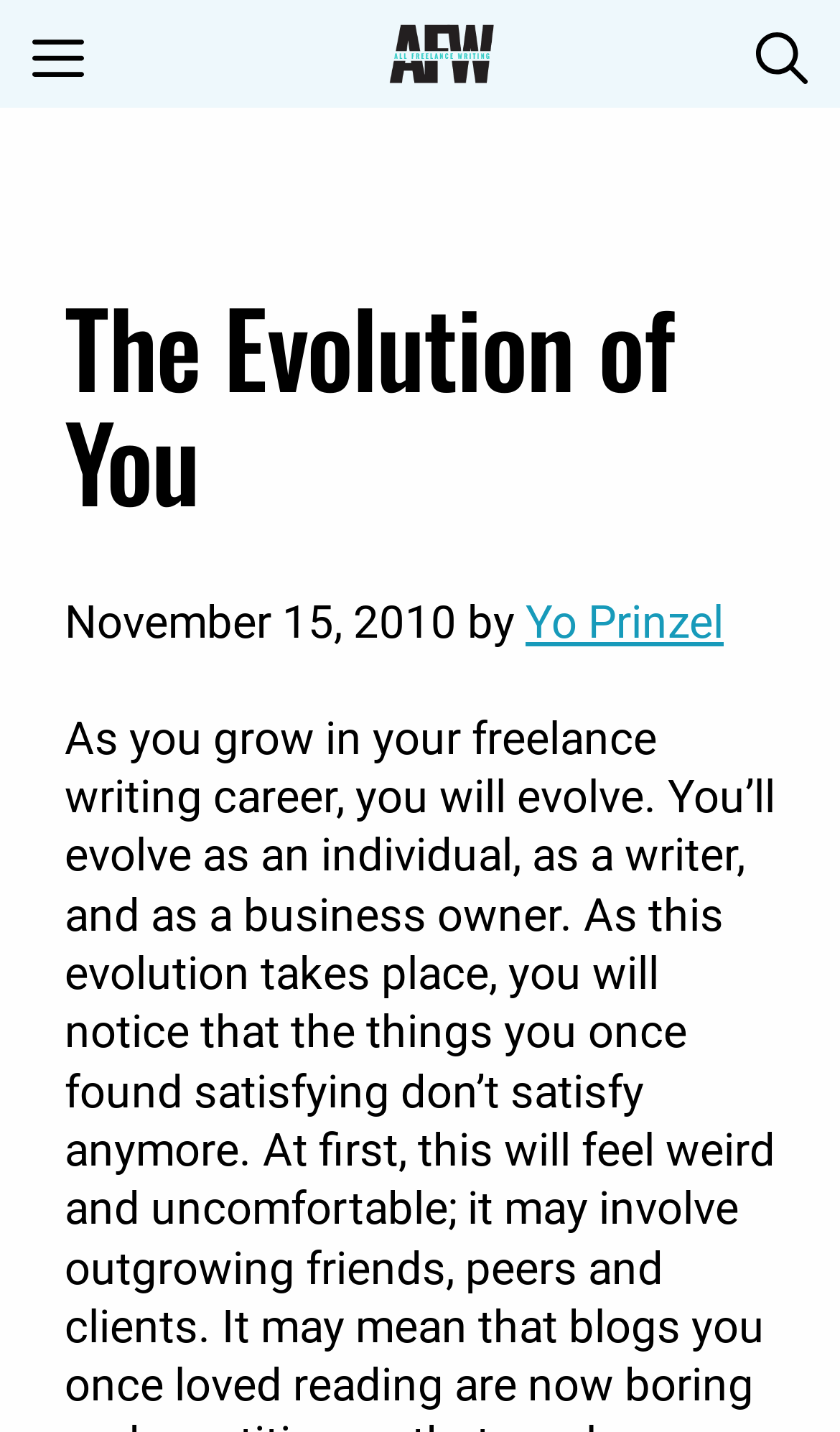Using the information in the image, could you please answer the following question in detail:
Is the menu expanded?

I found the menu button with the text 'Menu' at the top of the page, and its 'expanded' property is set to 'False', indicating that the menu is not currently expanded.